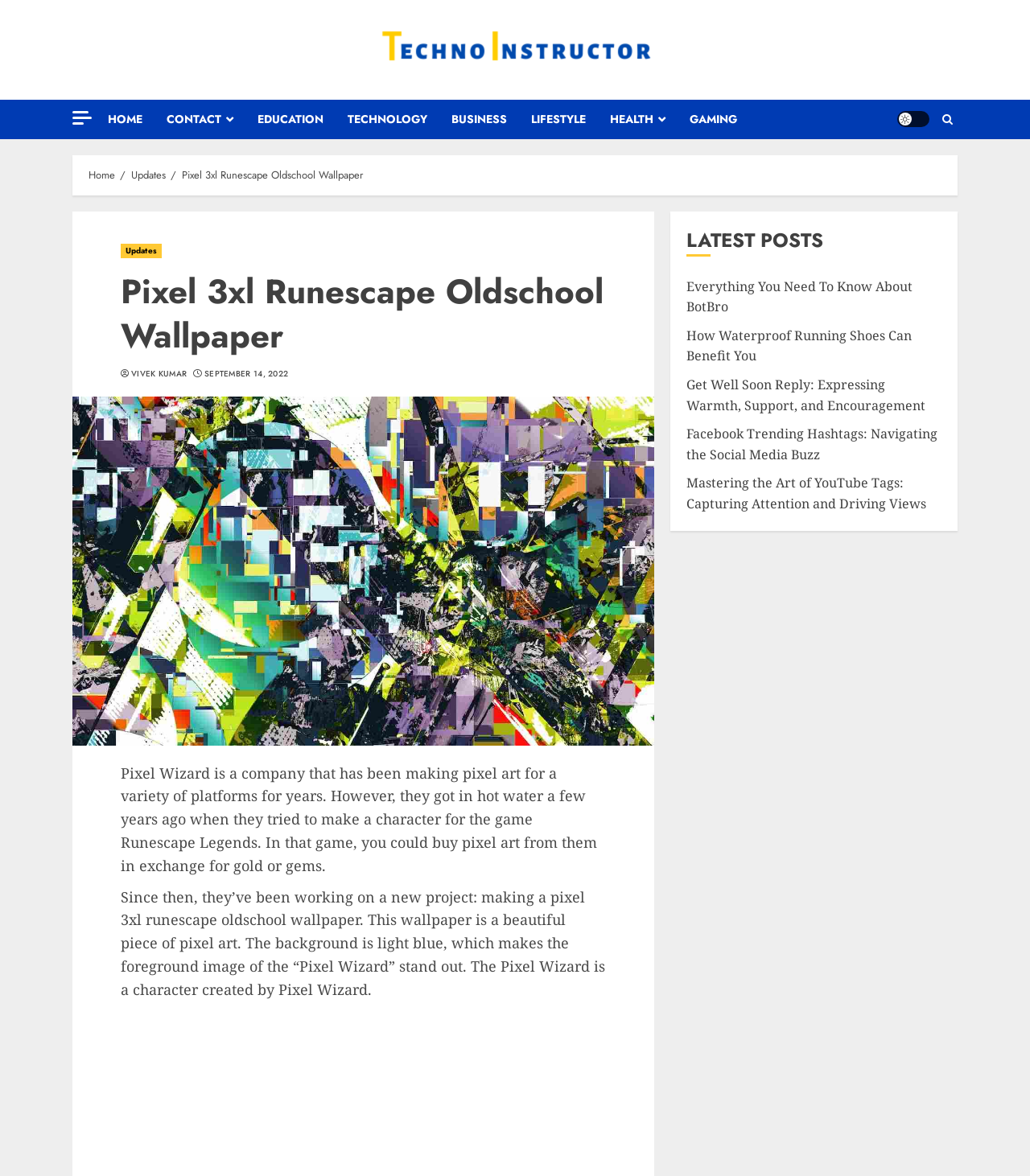Please identify the bounding box coordinates of the region to click in order to complete the given instruction: "Click on the HOME link". The coordinates should be four float numbers between 0 and 1, i.e., [left, top, right, bottom].

[0.105, 0.085, 0.162, 0.118]